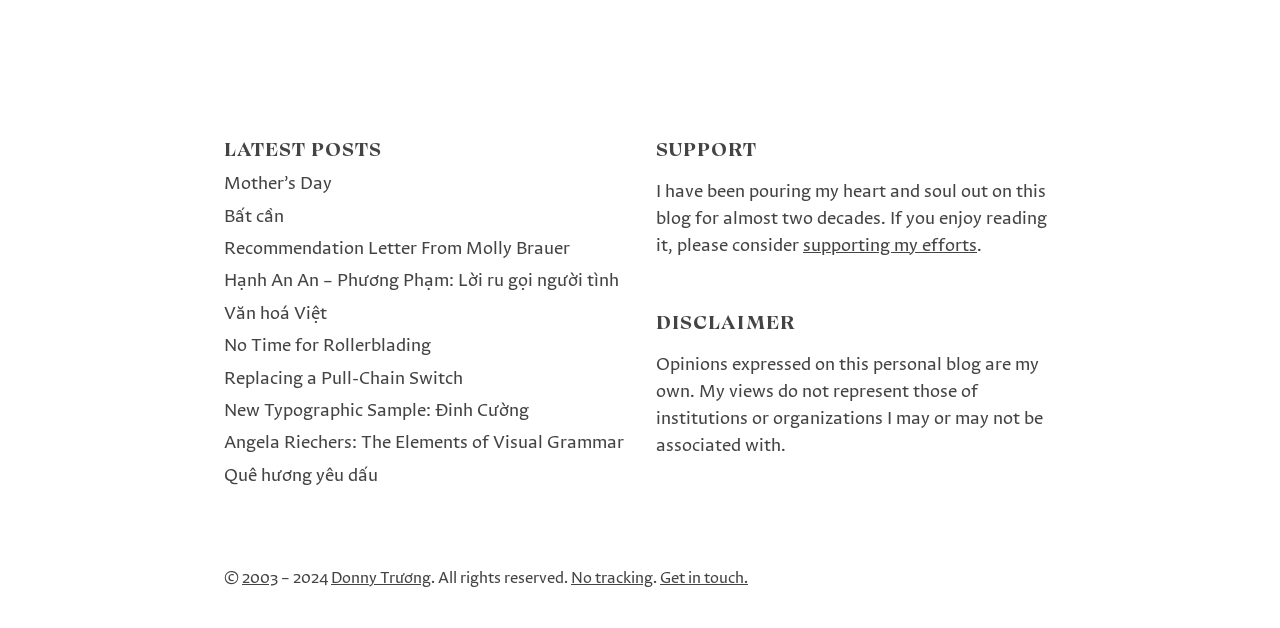Specify the bounding box coordinates of the element's region that should be clicked to achieve the following instruction: "View the disclaimer". The bounding box coordinates consist of four float numbers between 0 and 1, in the format [left, top, right, bottom].

[0.512, 0.493, 0.825, 0.531]